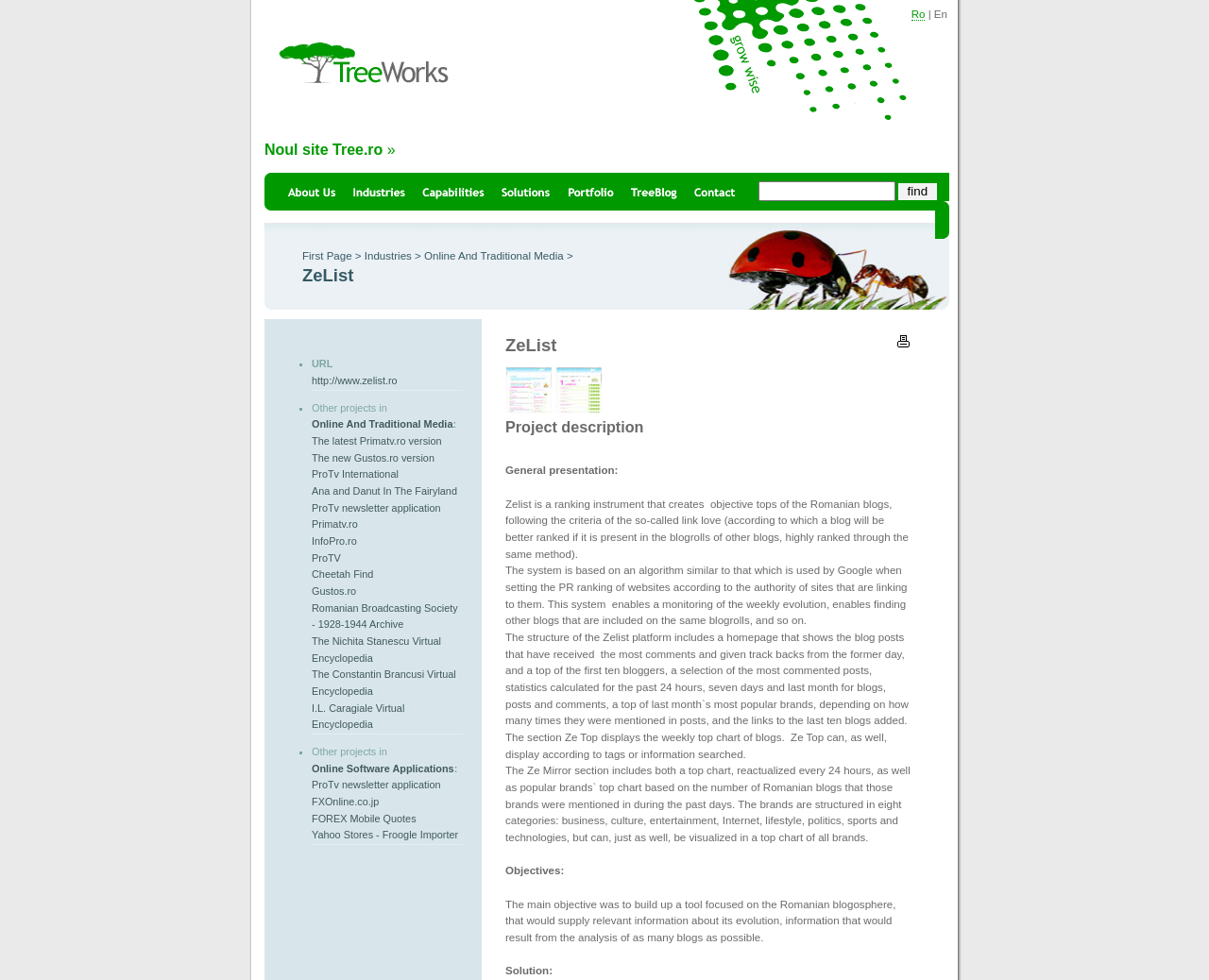Please give a one-word or short phrase response to the following question: 
What is the name of the portfolio?

TreeWorks